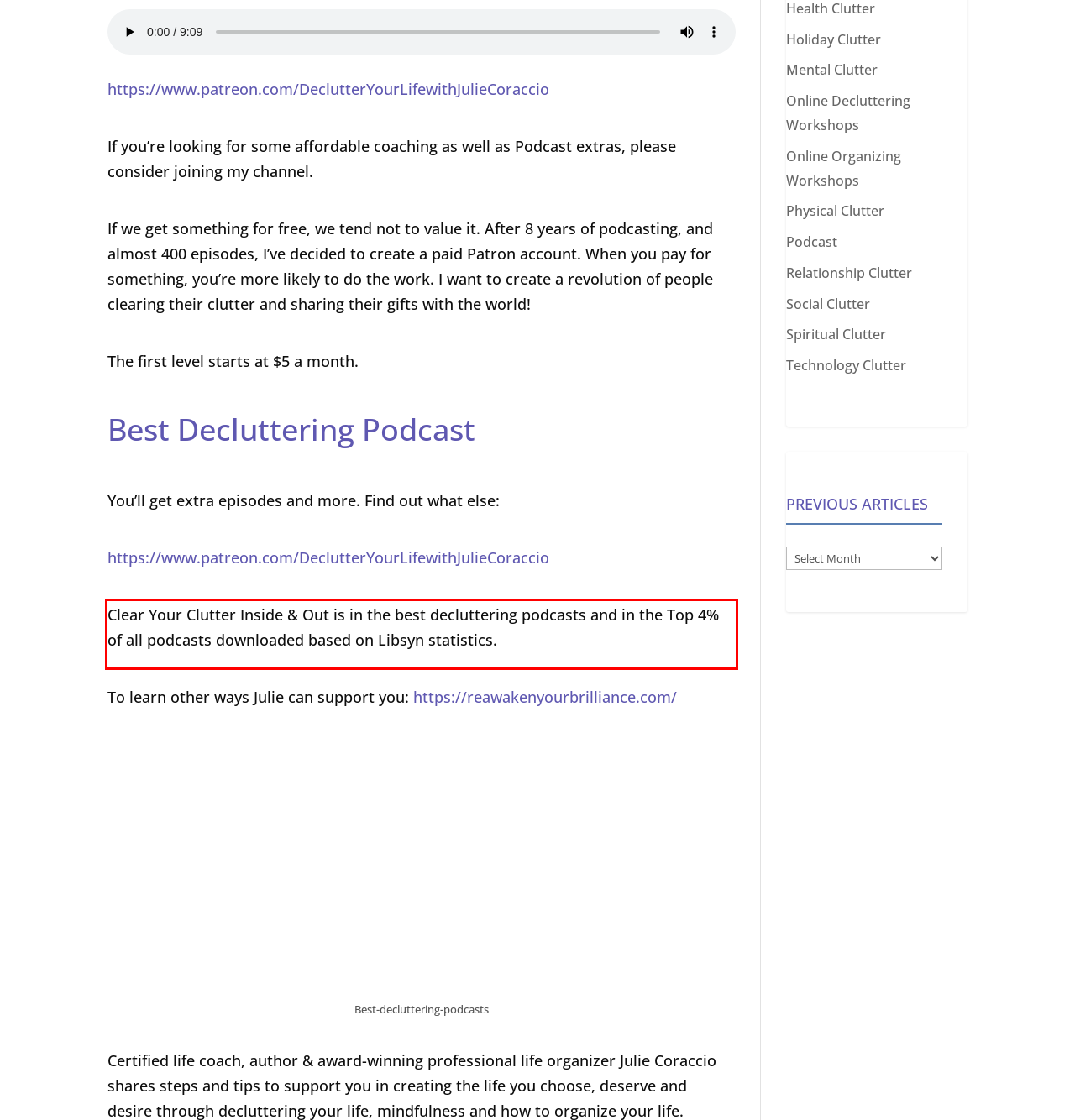Given a screenshot of a webpage, identify the red bounding box and perform OCR to recognize the text within that box.

Clear Your Clutter Inside & Out is in the best decluttering podcasts and in the Top 4% of all podcasts downloaded based on Libsyn statistics.